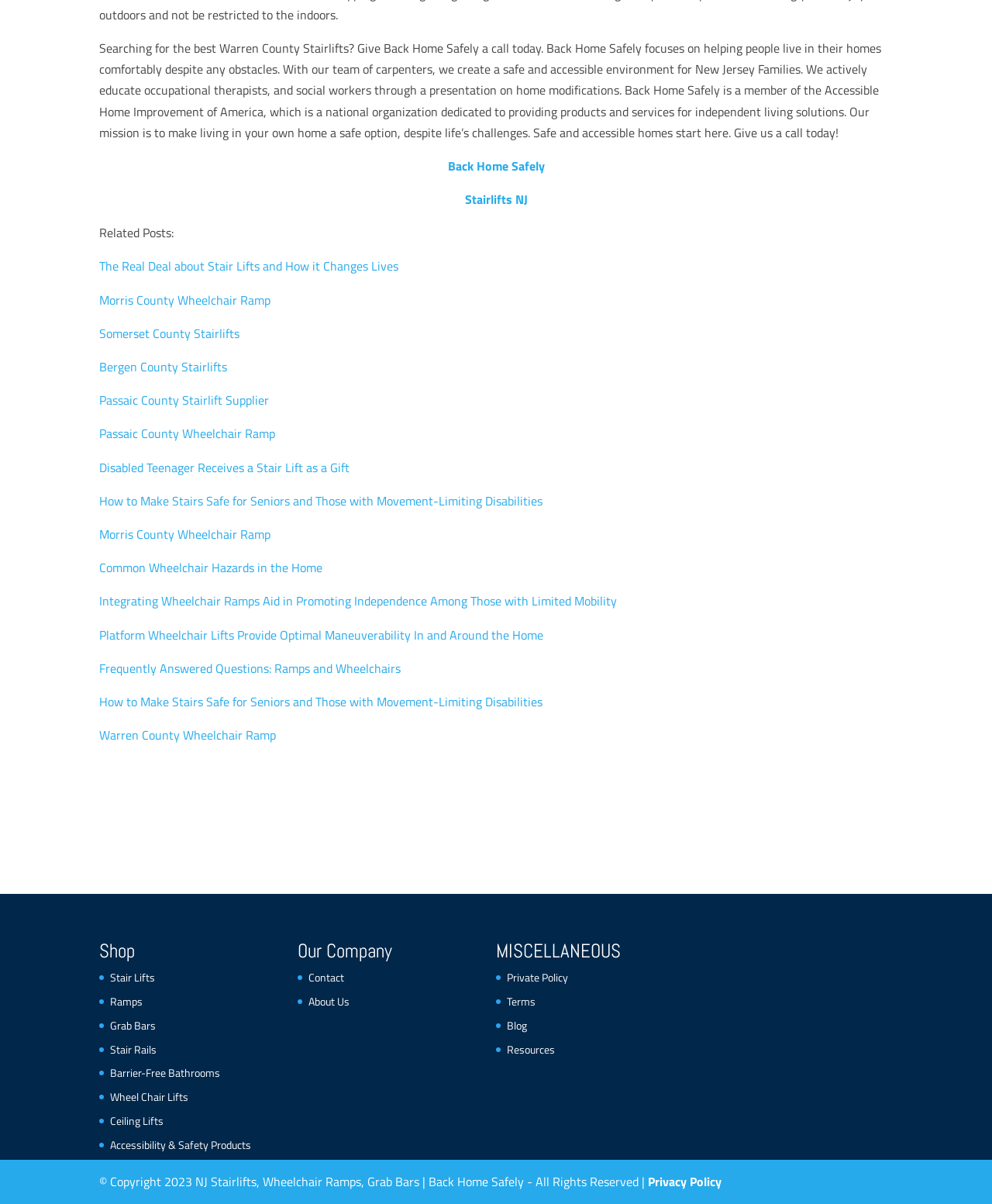Use a single word or phrase to answer the following:
What is the name of the organization that the company is a member of?

Accessible Home Improvement of America